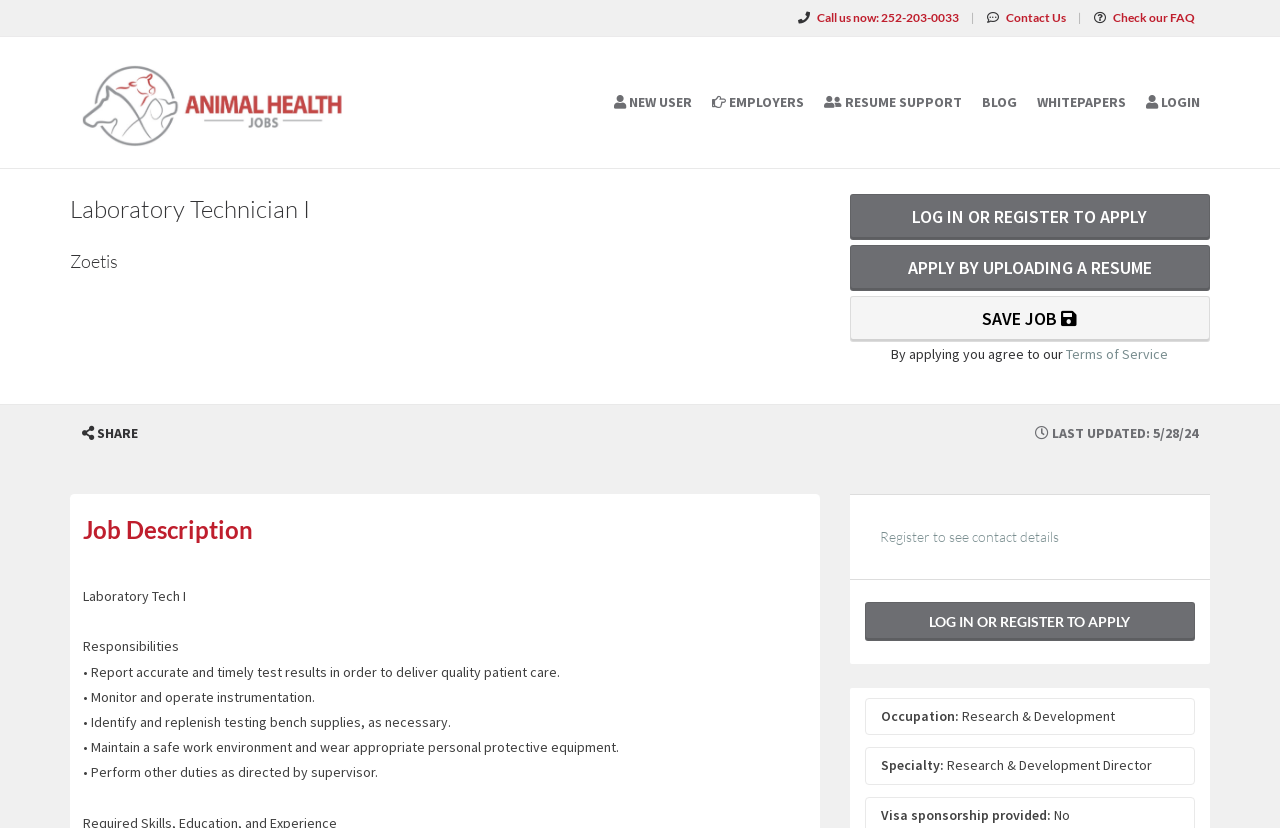Specify the bounding box coordinates of the area to click in order to follow the given instruction: "Apply for the job by uploading a resume."

[0.664, 0.295, 0.945, 0.351]